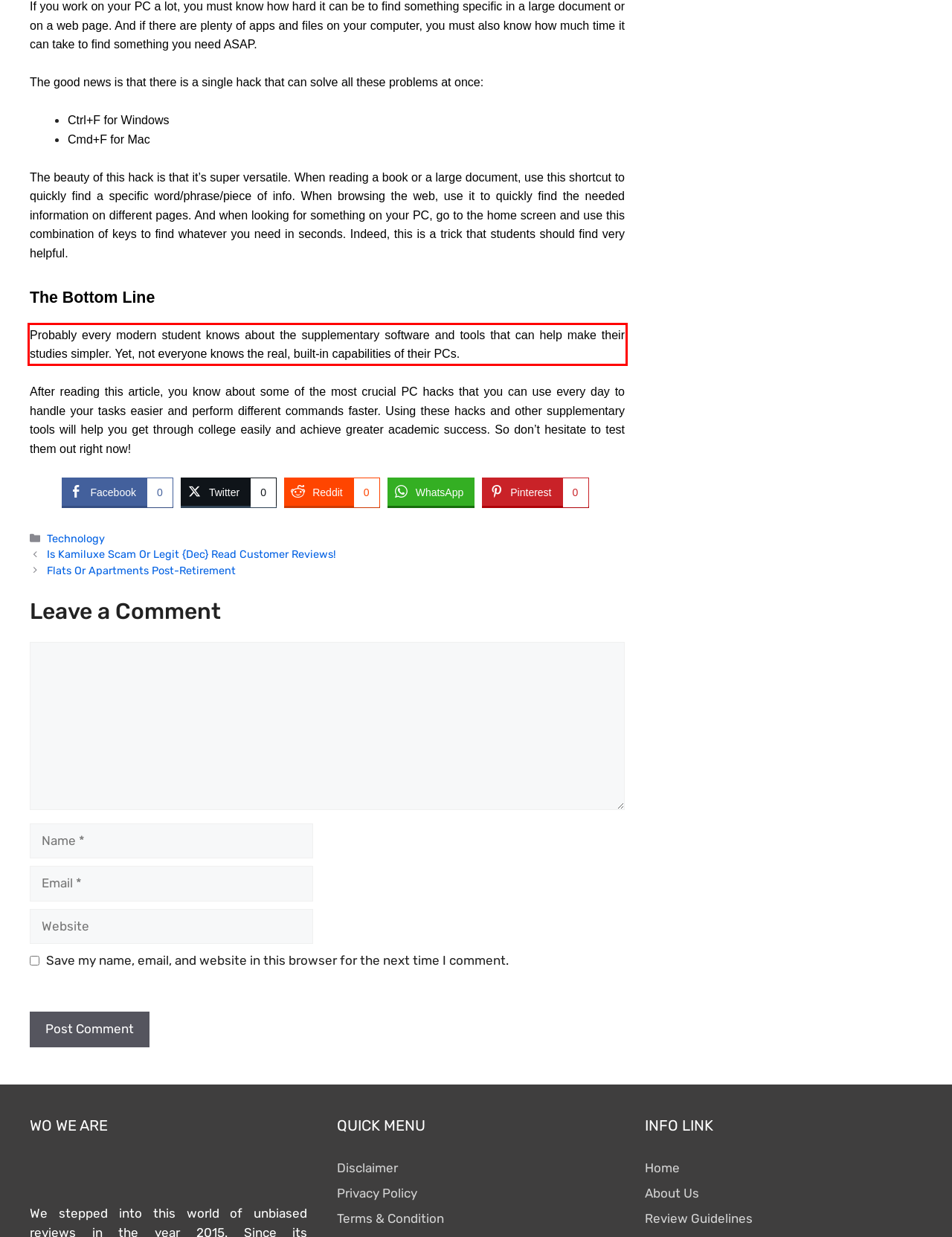Within the provided webpage screenshot, find the red rectangle bounding box and perform OCR to obtain the text content.

Probably every modern student knows about the supplementary software and tools that can help make their studies simpler. Yet, not everyone knows the real, built-in capabilities of their PCs.